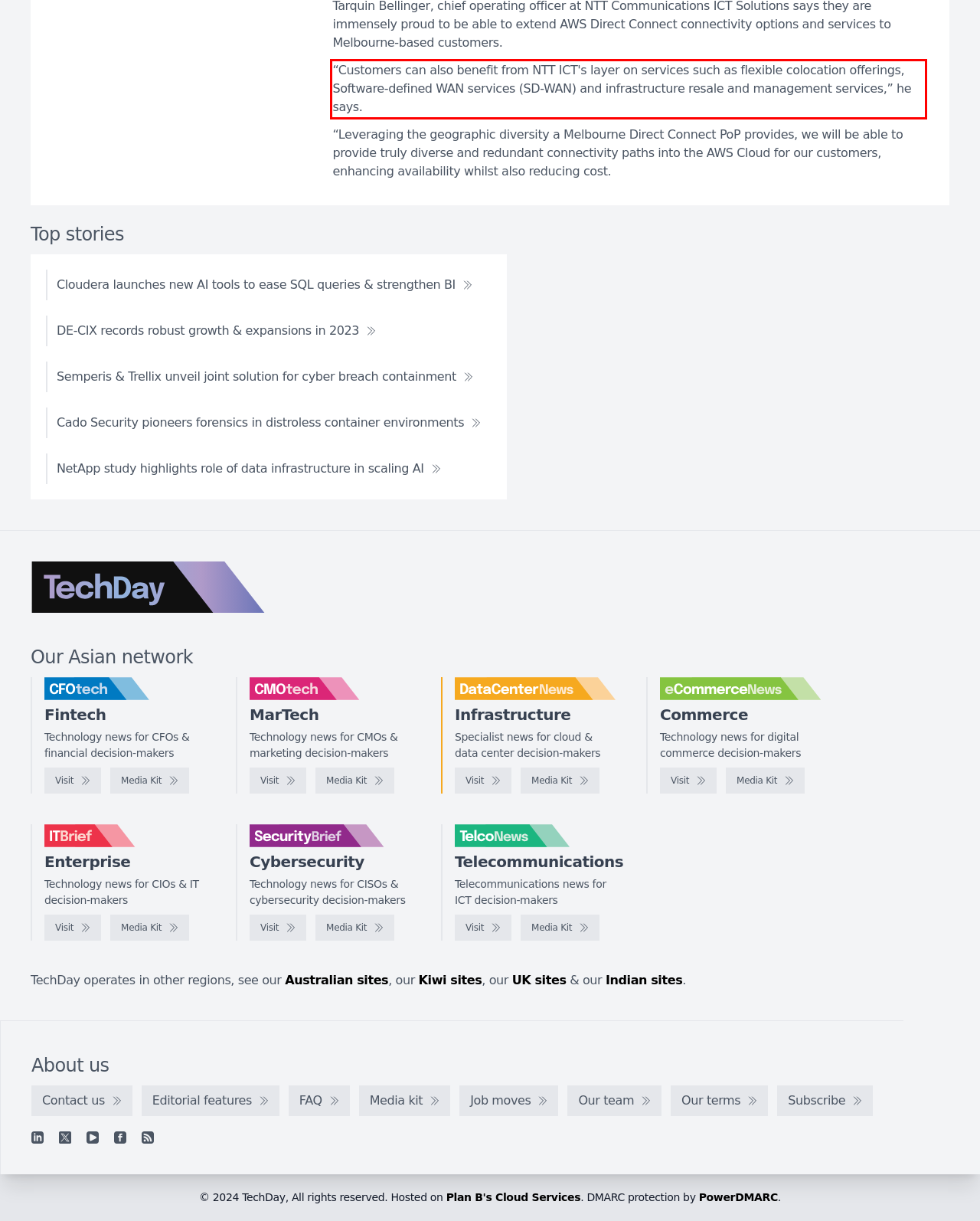Identify and extract the text within the red rectangle in the screenshot of the webpage.

“Customers can also benefit from NTT ICT's layer on services such as flexible colocation offerings, Software-defined WAN services (SD-WAN) and infrastructure resale and management services,” he says.